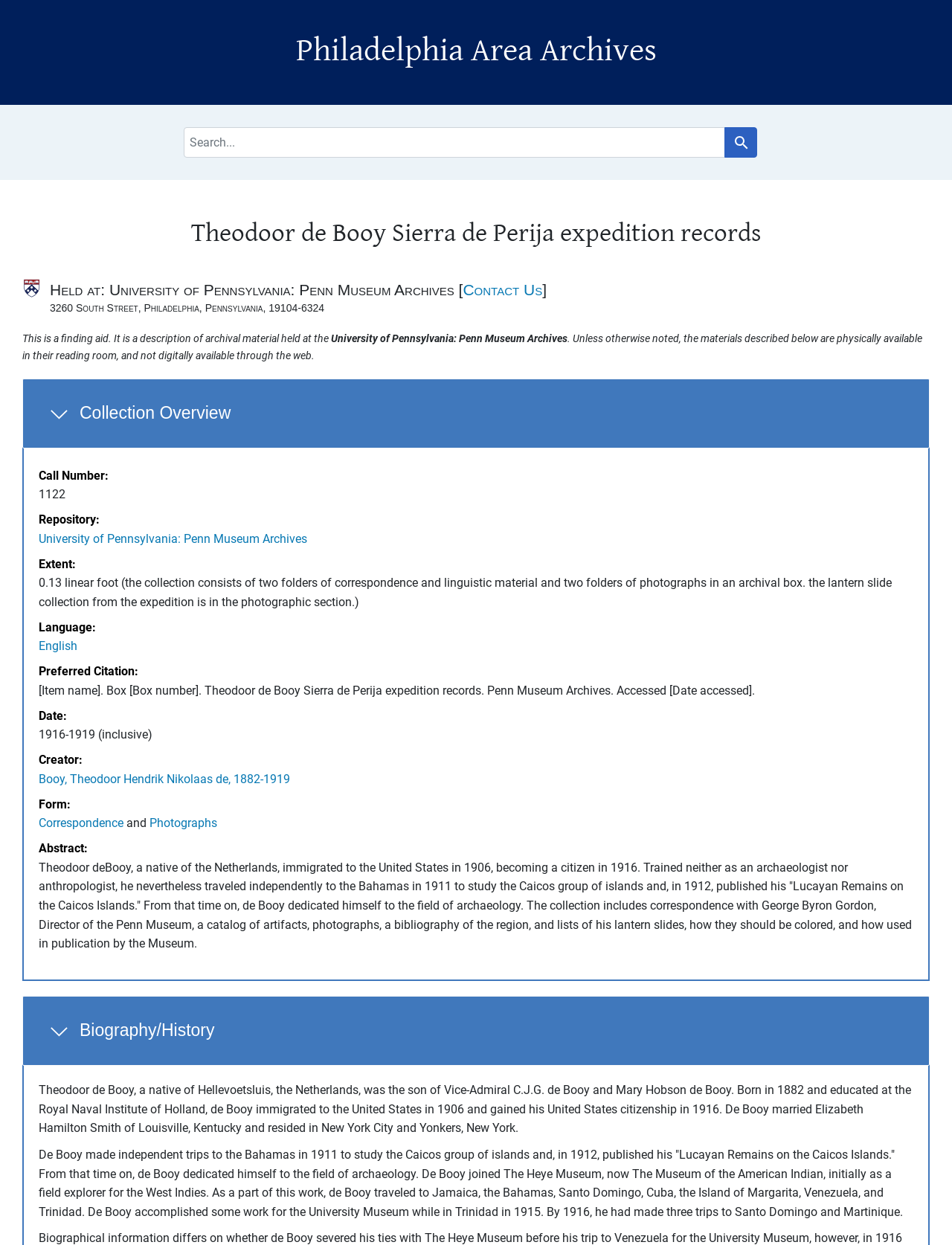Identify and provide the main heading of the webpage.

Philadelphia Area Archives